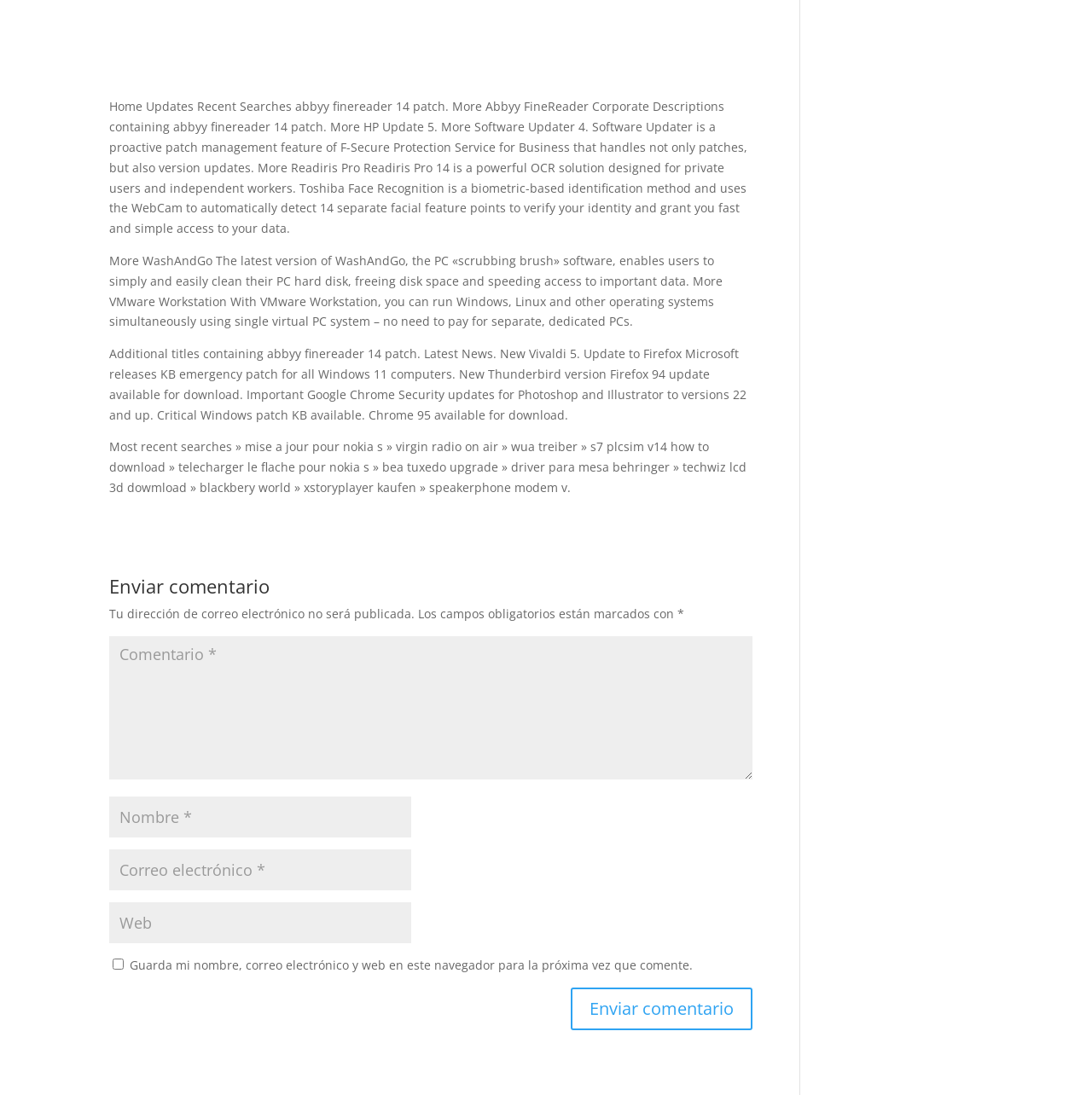What is the purpose of the 'Enviar comentario' button?
Using the information from the image, give a concise answer in one word or a short phrase.

to send a comment